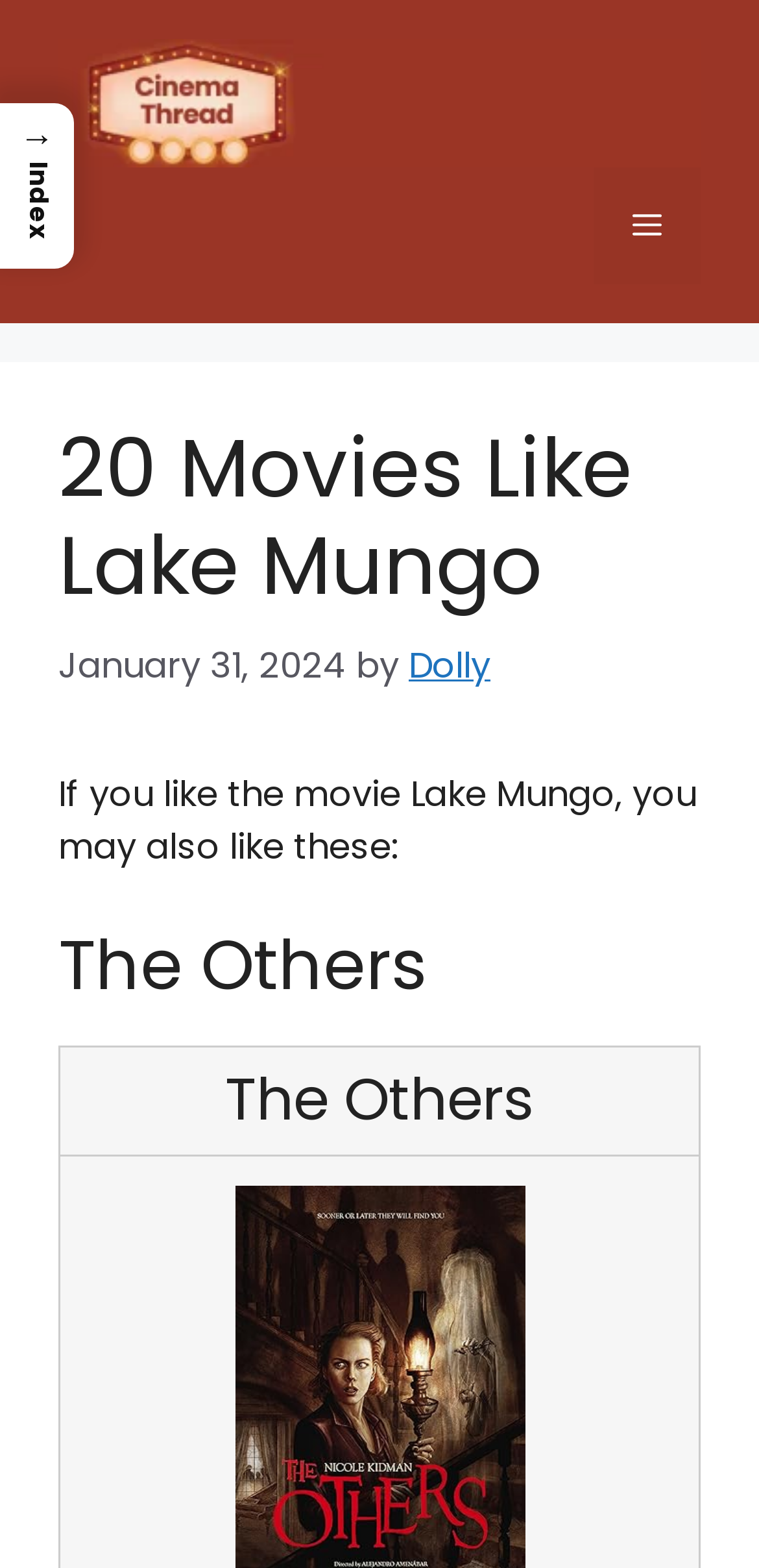Provide a one-word or one-phrase answer to the question:
Who is the author of the article?

Dolly